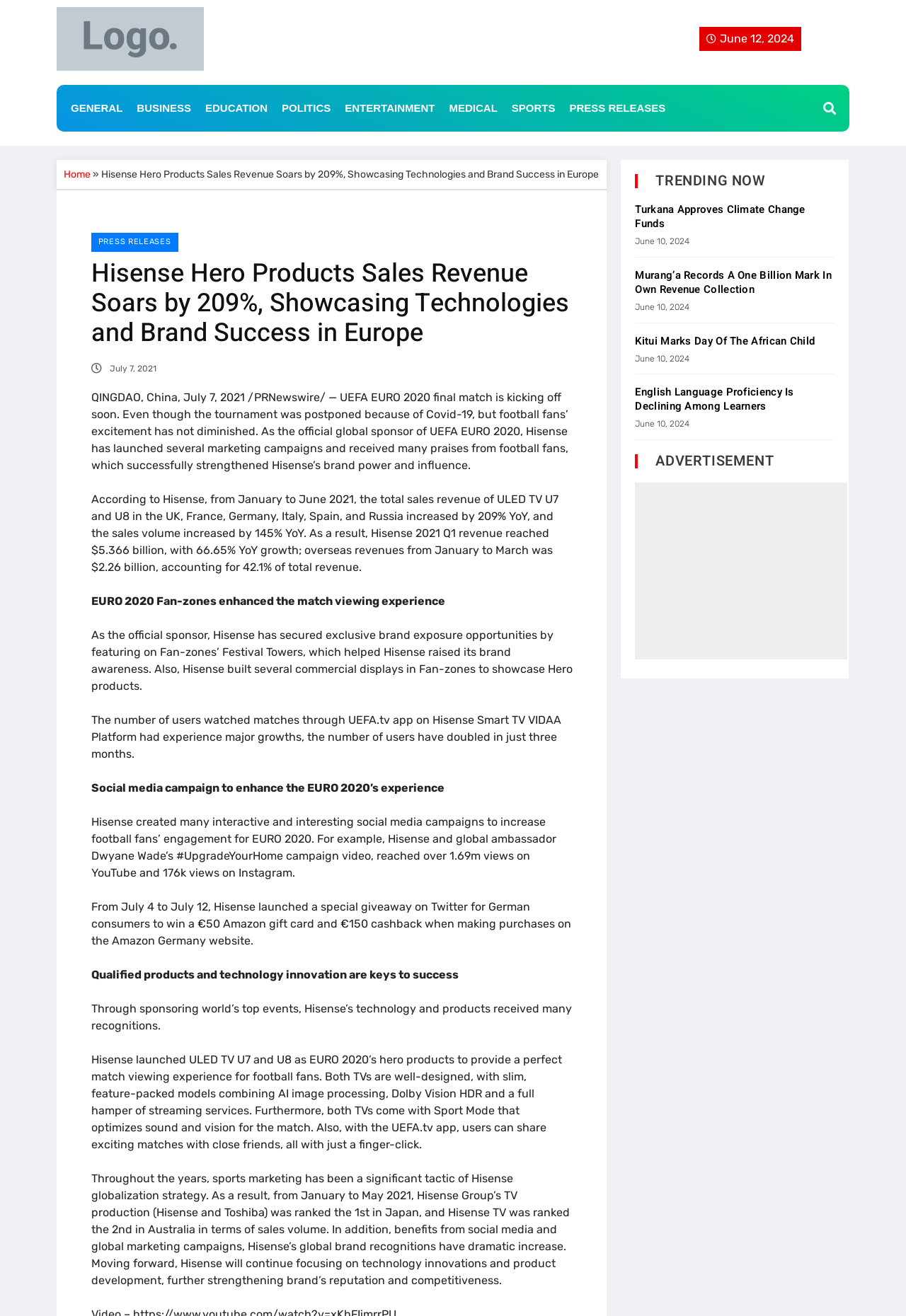Locate the bounding box coordinates of the clickable area needed to fulfill the instruction: "Check out TRENDING NOW".

[0.724, 0.133, 0.921, 0.143]